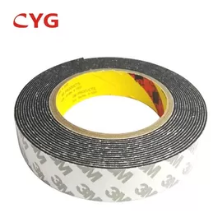What is the benefit of using this thermal insulation tape?
Refer to the image and respond with a one-word or short-phrase answer.

Enhancing energy efficiency